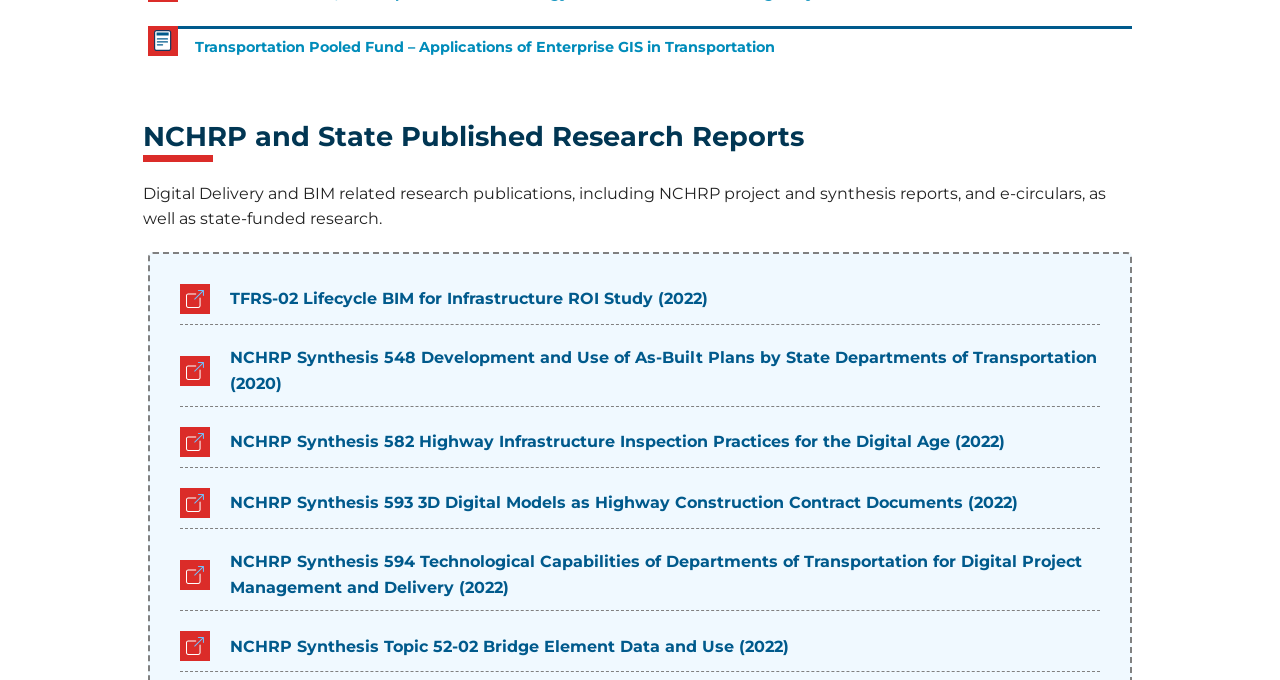What type of models are mentioned in the report 'NCHRP Synthesis 593'?
Please provide a single word or phrase in response based on the screenshot.

3D Digital Models